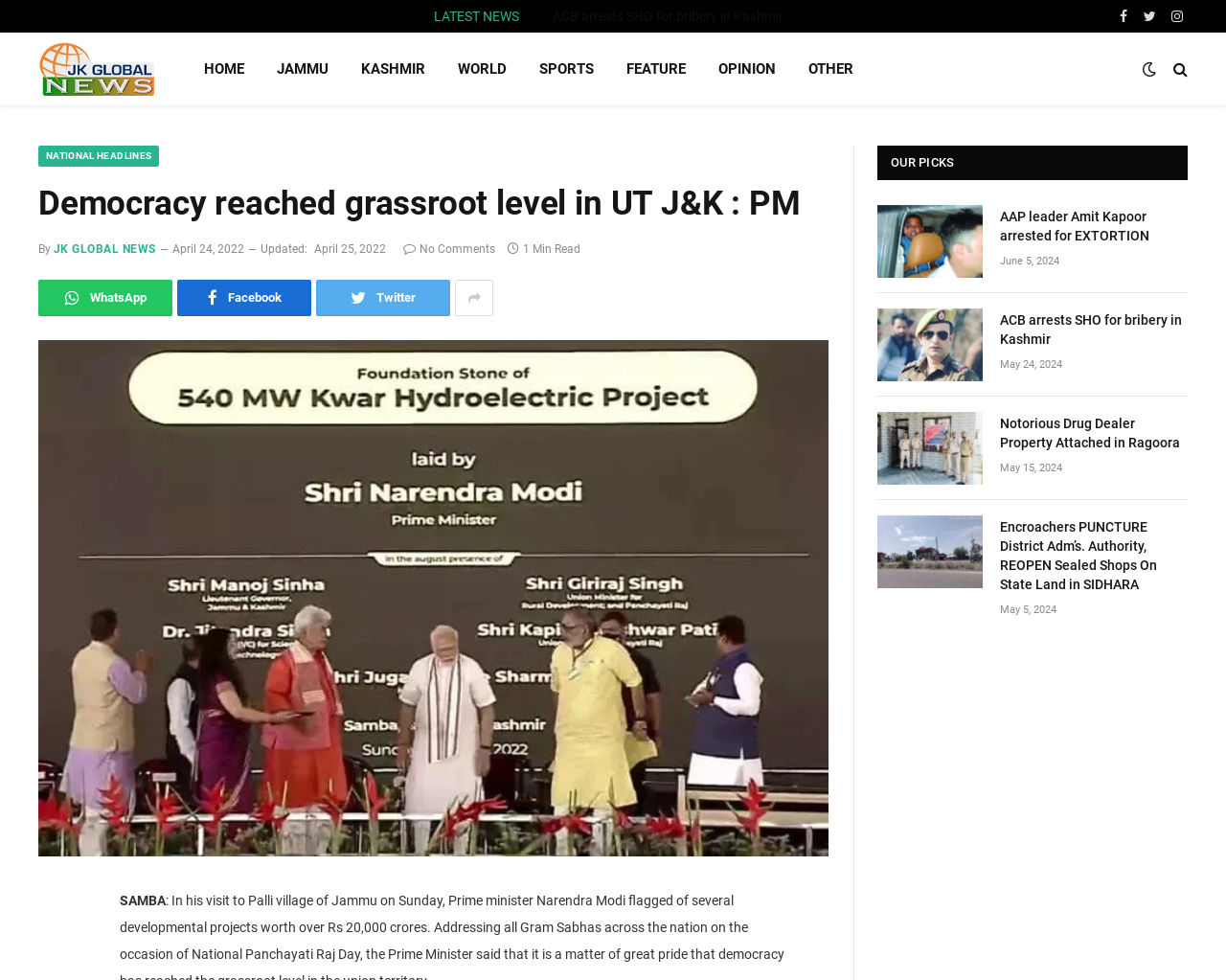Pinpoint the bounding box coordinates of the clickable element needed to complete the instruction: "Read the article about ACB arrests SHO for bribery in Kashmir". The coordinates should be provided as four float numbers between 0 and 1: [left, top, right, bottom].

[0.816, 0.316, 0.969, 0.355]